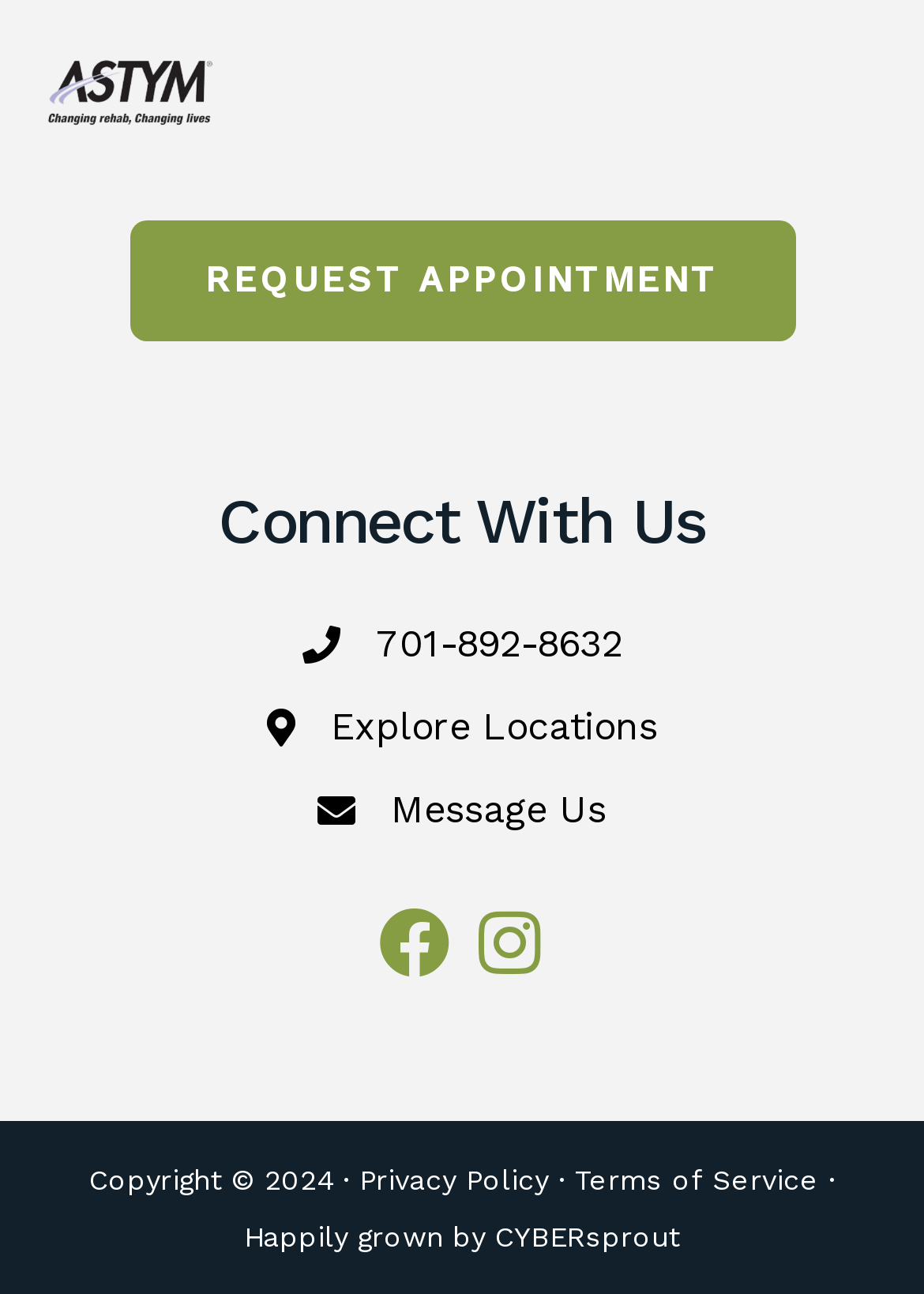What is the phone number to contact?
Please provide a detailed answer to the question.

The phone number to contact can be found in the link element with the text '701-892-8632', which is located in the 'Connect With Us' section of the webpage.